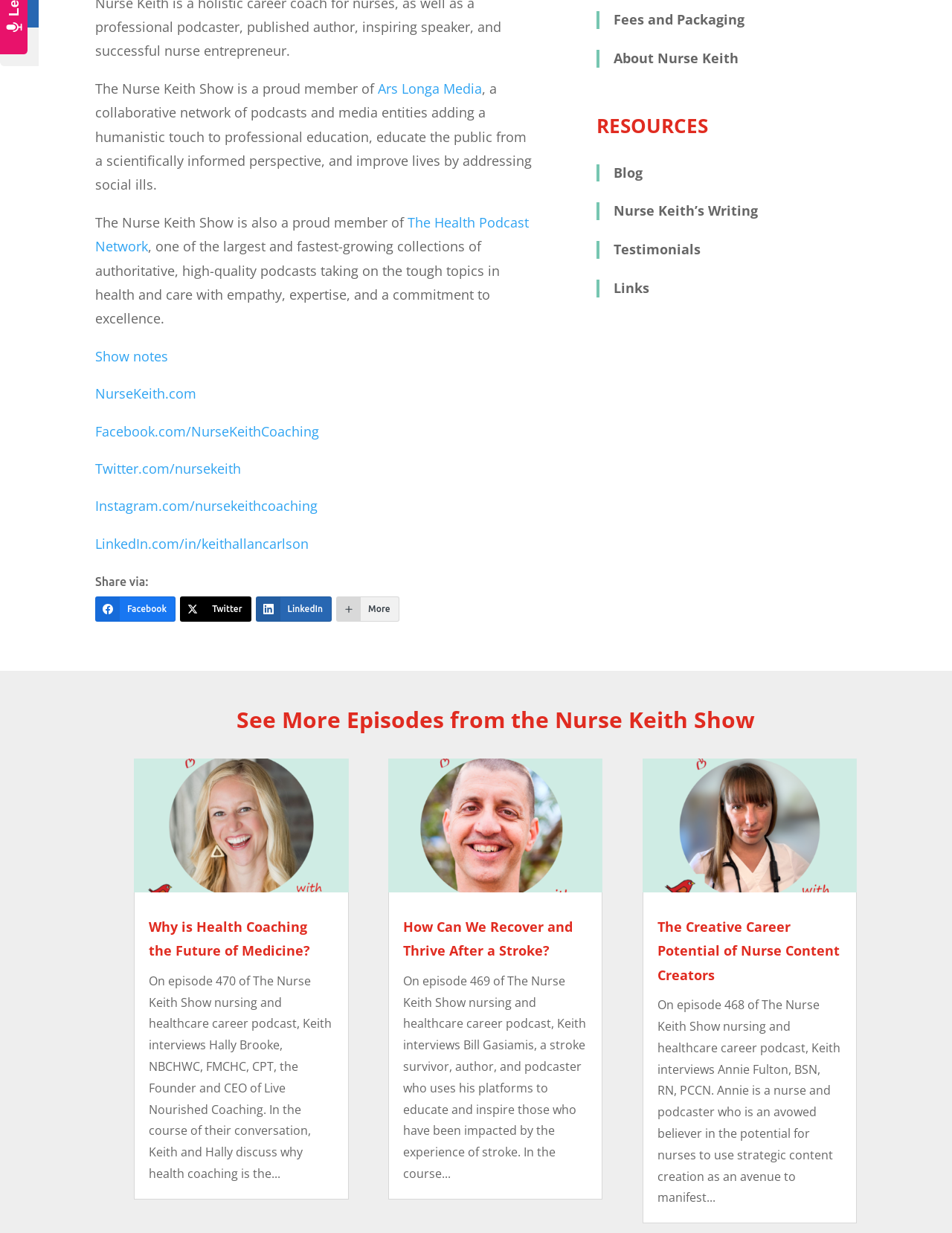Based on the description "Twitter.com/nursekeith", find the bounding box of the specified UI element.

[0.1, 0.373, 0.253, 0.387]